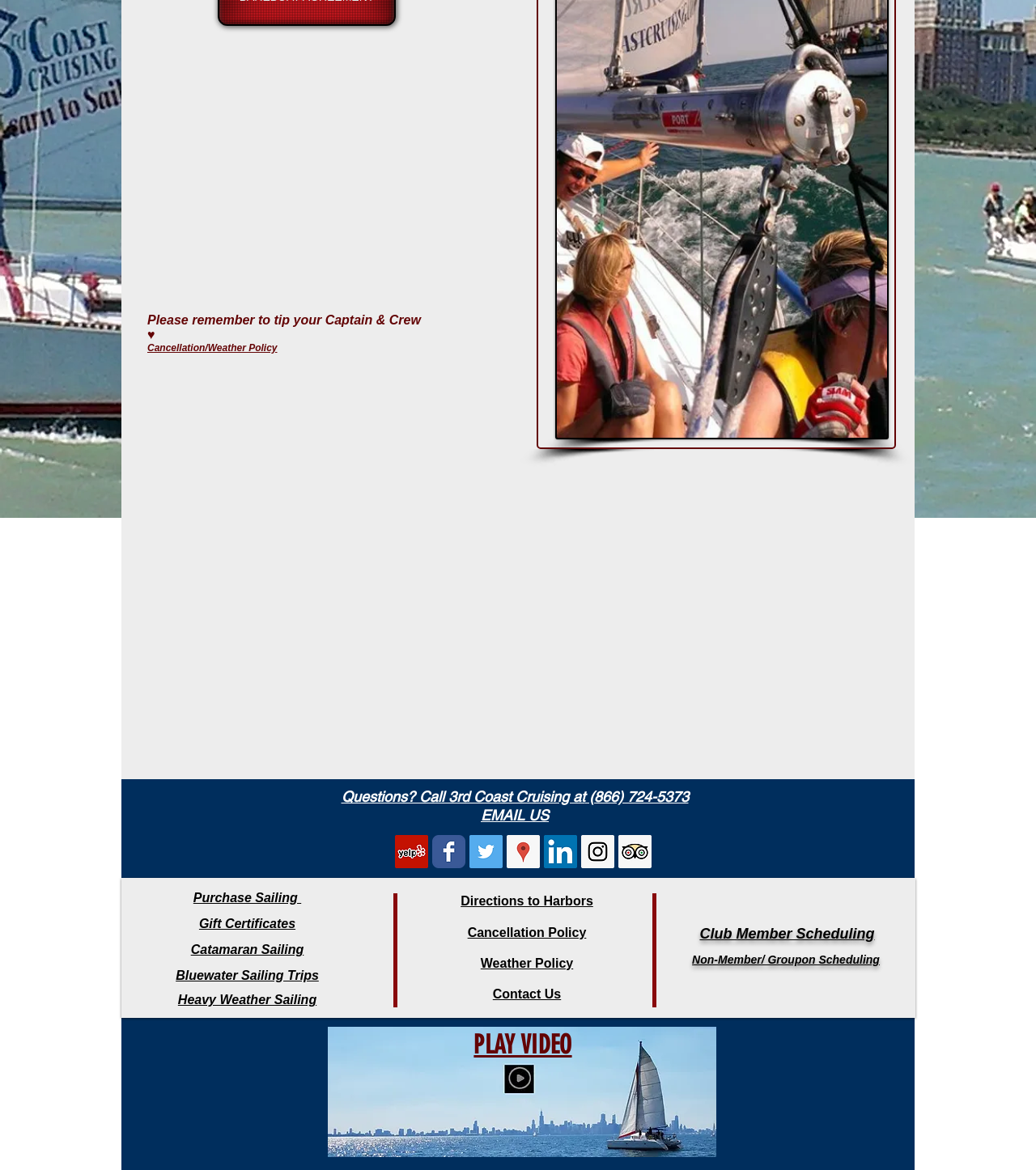Determine the bounding box coordinates of the UI element described by: "aria-label="Yelp Social Icon"".

[0.381, 0.714, 0.413, 0.742]